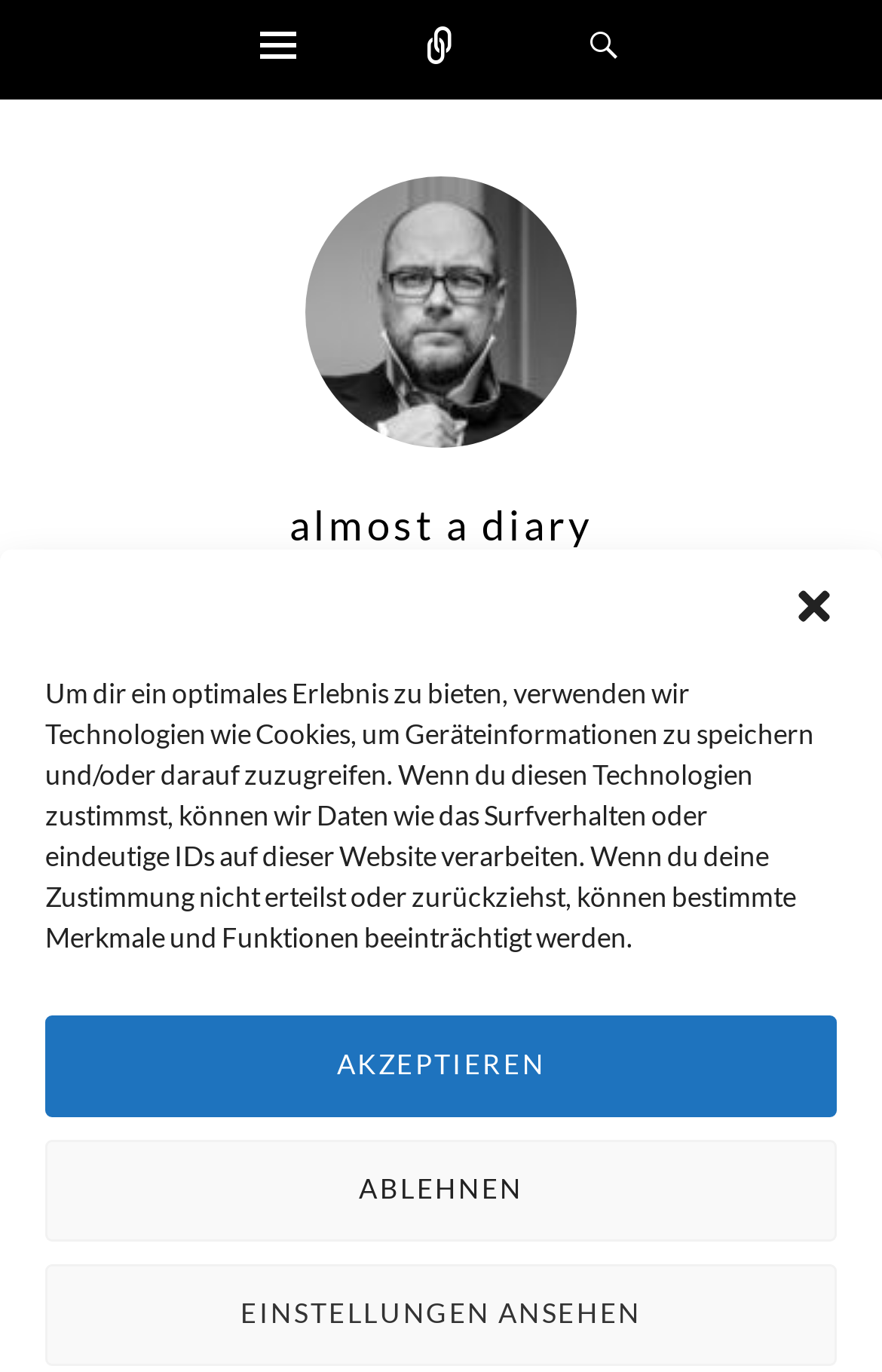Pinpoint the bounding box coordinates of the clickable element to carry out the following instruction: "view geography."

[0.026, 0.867, 0.974, 0.946]